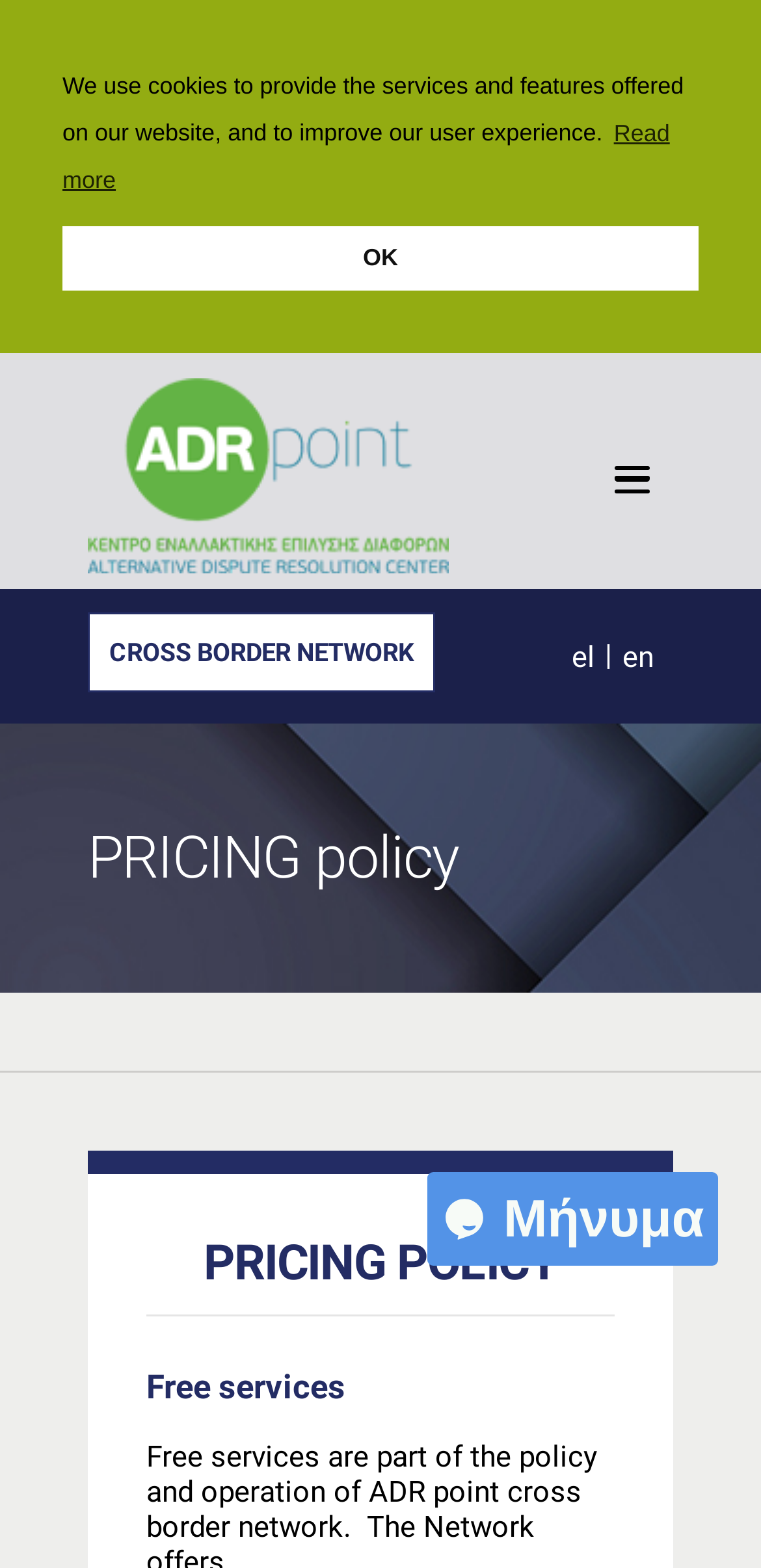Using the format (top-left x, top-left y, bottom-right x, bottom-right y), provide the bounding box coordinates for the described UI element. All values should be floating point numbers between 0 and 1: Read more

[0.082, 0.073, 0.88, 0.126]